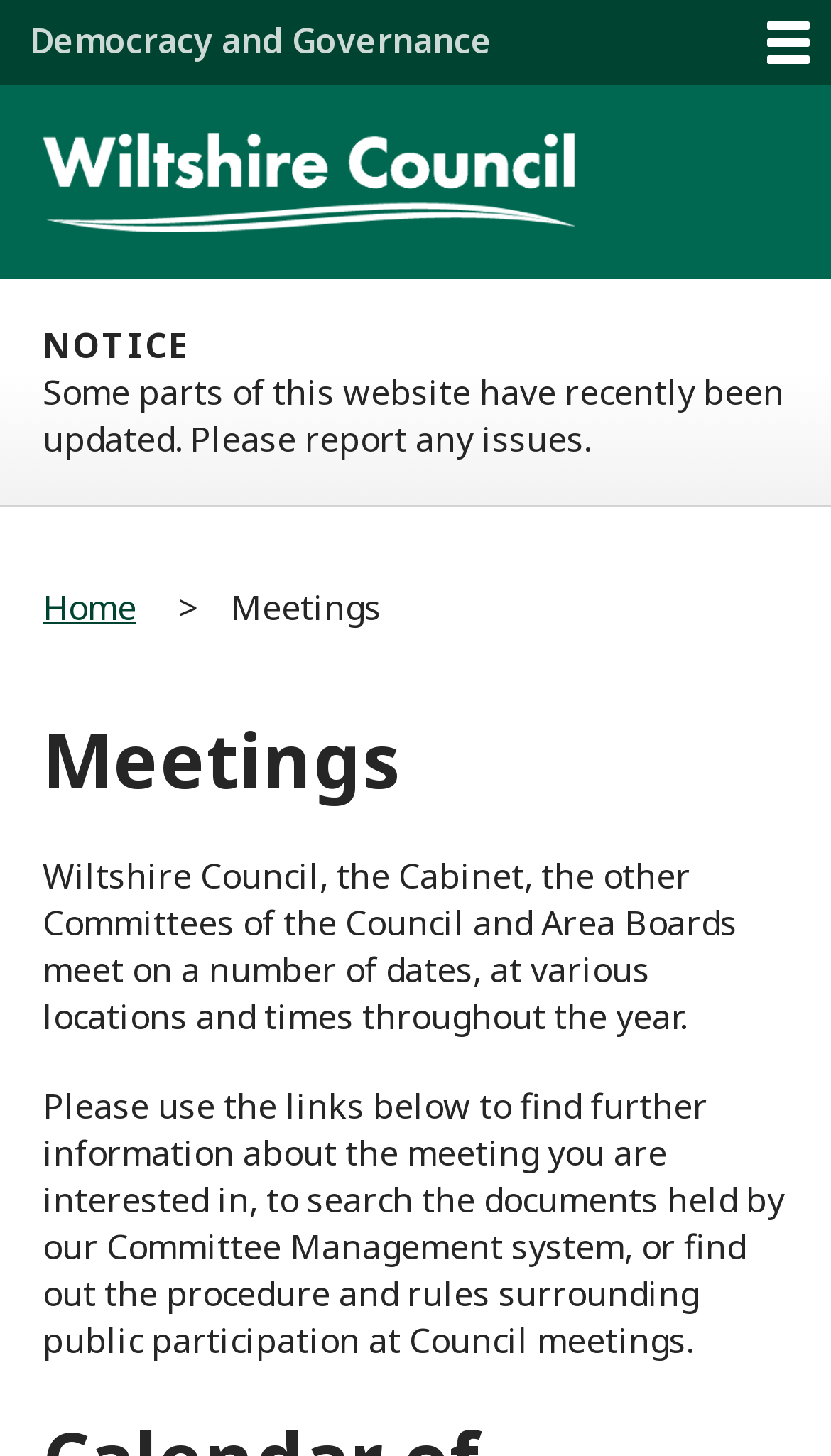What is the procedure for public participation at Council meetings?
Based on the image, answer the question in a detailed manner.

The procedure for public participation at Council meetings can be found out through the links below, as stated in the static text element '...or find out the procedure and rules surrounding public participation at Council meetings'.